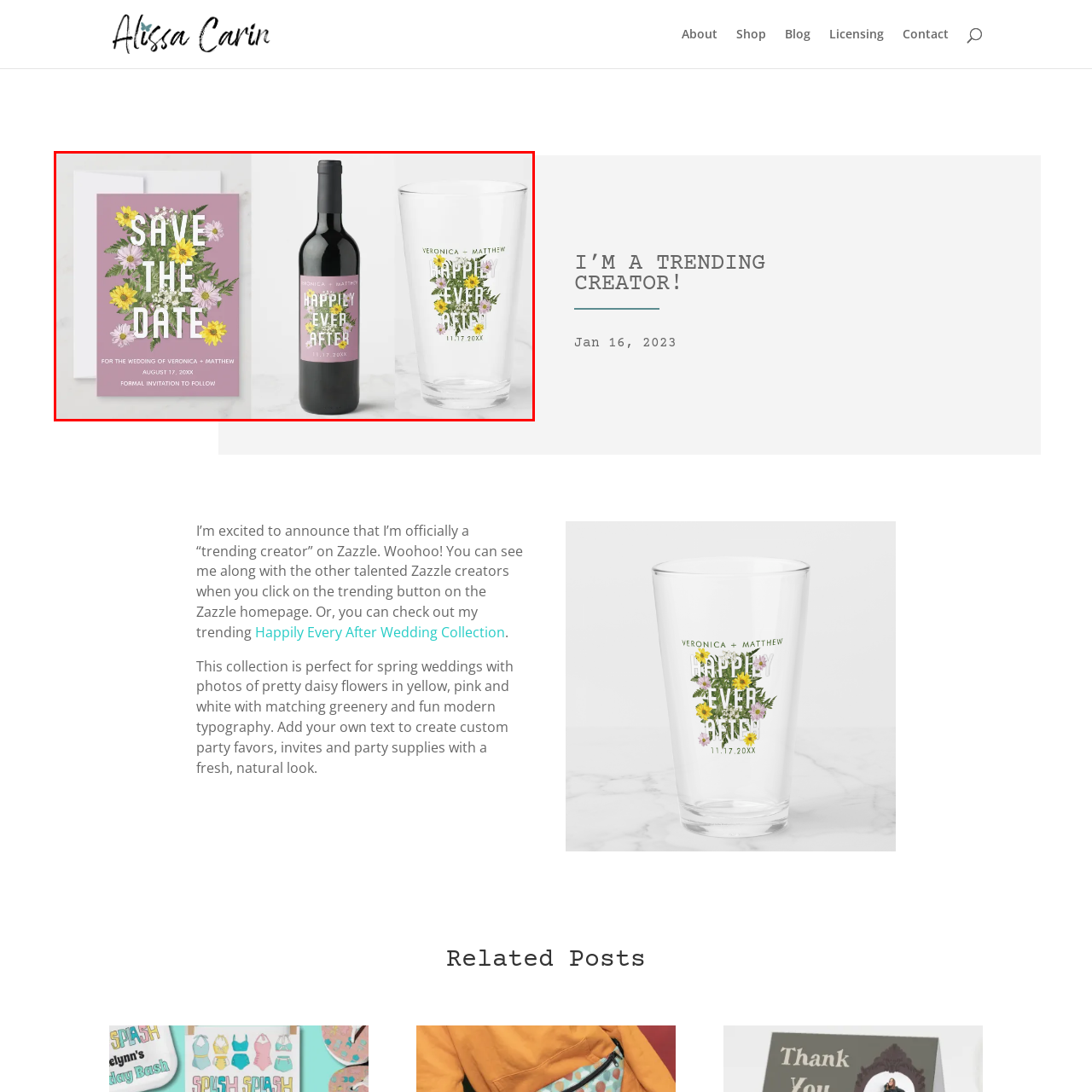Offer a detailed account of what is shown inside the red bounding box.

The image showcases a beautifully designed wedding-themed collection featuring three items that celebrate the upcoming nuptials of Veronica and Matthew. On the left, there's a "Save the Date" card adorned with vibrant yellow and white daisies against a soft pink background, featuring important details about the wedding date and a formal invitation to follow. In the center, a wine bottle elegantly displays a label that reads "Happily Ever After" alongside the couple's names, perfectly complementing the wedding theme. To the right, a clear glass is printed with the same "Happily Ever After" design, also featuring the names of the couple along with a wedding date, capturing the joyous essence of their special day. This collection is ideal for spring weddings and adds a fresh, natural touch to any celebration.